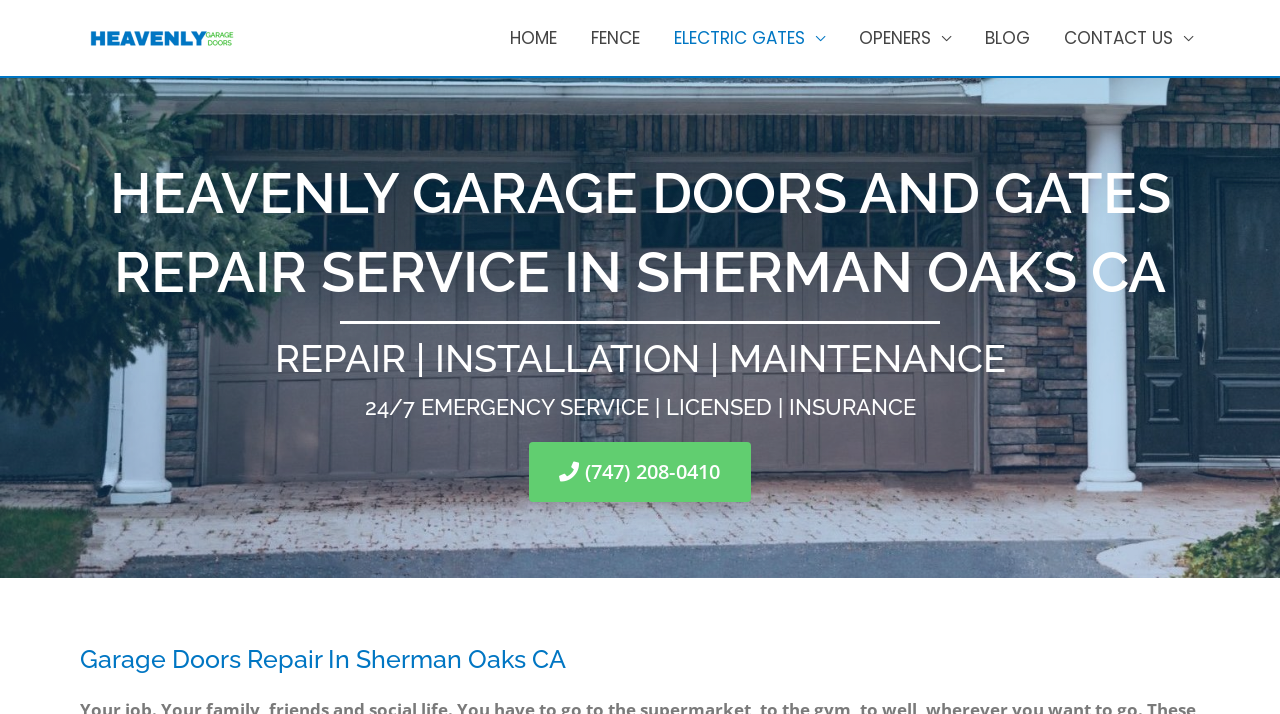Identify the bounding box coordinates for the element that needs to be clicked to fulfill this instruction: "contact us for garage door repair". Provide the coordinates in the format of four float numbers between 0 and 1: [left, top, right, bottom].

[0.818, 0.006, 0.945, 0.101]